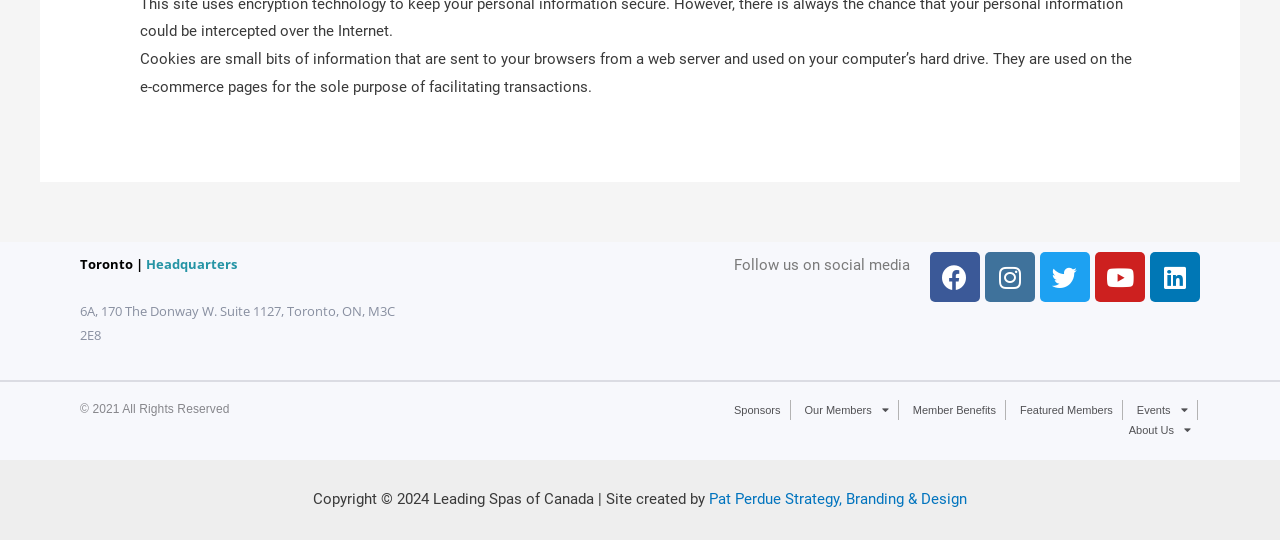Identify the bounding box for the UI element described as: "Sponsors". The coordinates should be four float numbers between 0 and 1, i.e., [left, top, right, bottom].

[0.566, 0.741, 0.618, 0.778]